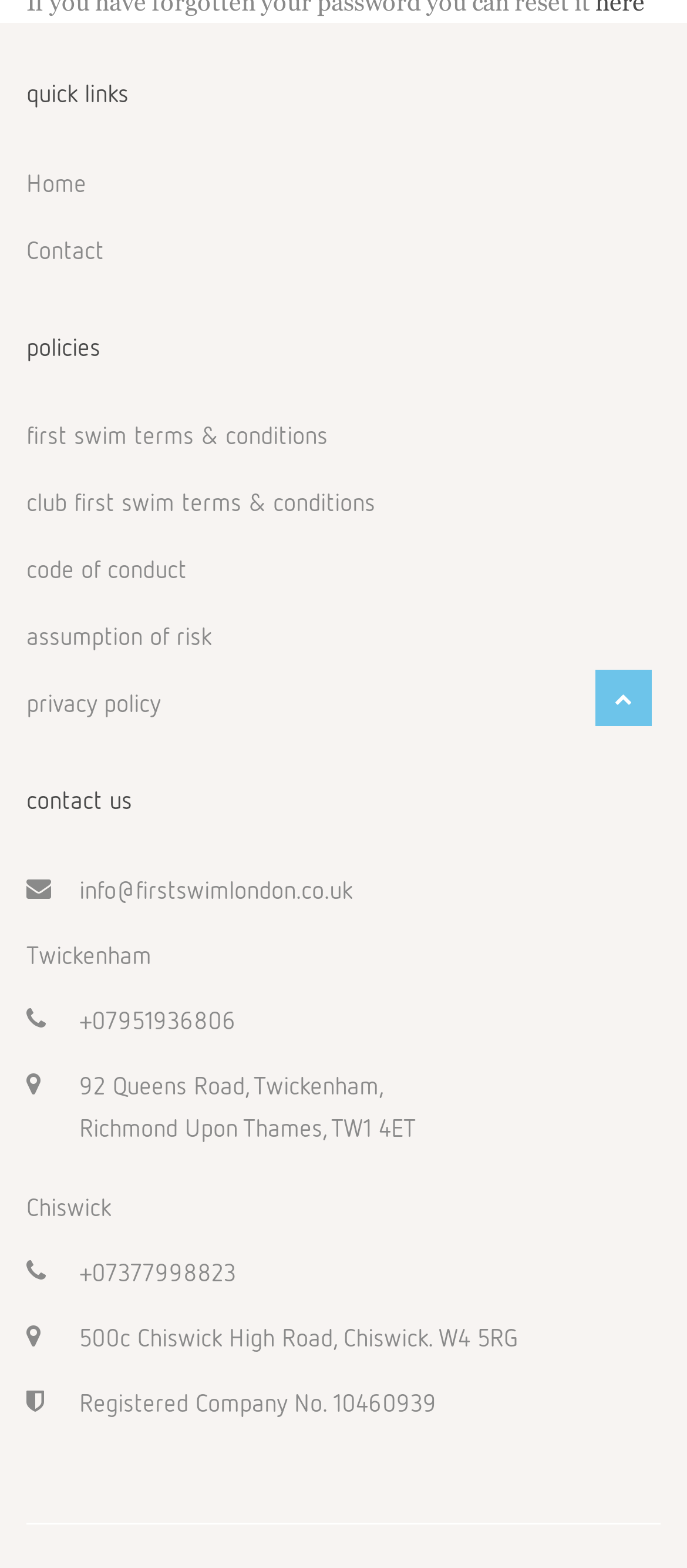From the screenshot, find the bounding box of the UI element matching this description: "Contact". Supply the bounding box coordinates in the form [left, top, right, bottom], each a float between 0 and 1.

[0.038, 0.139, 0.962, 0.182]